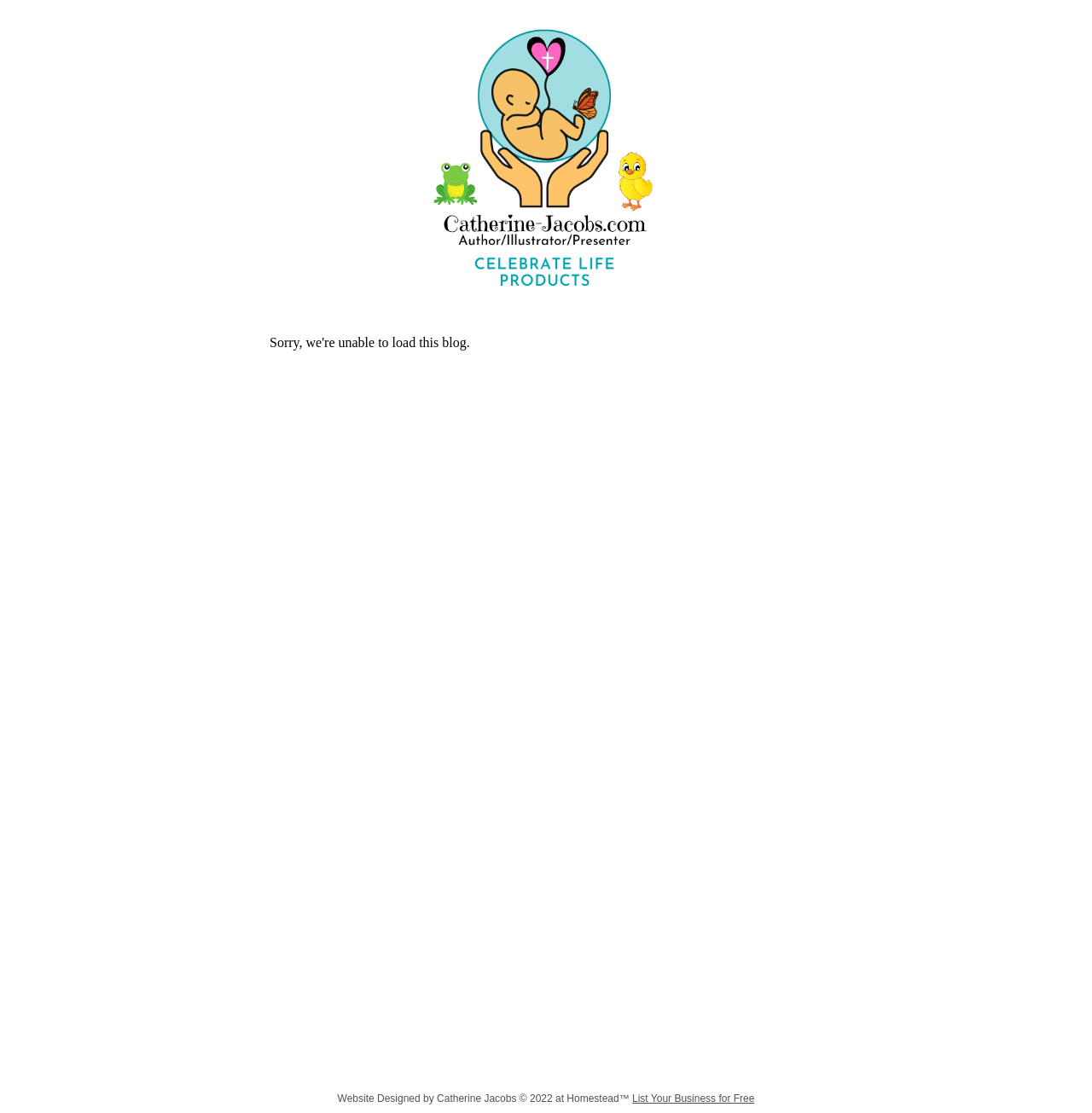What is the purpose of the 'Freebie' section?
Give a detailed response to the question by analyzing the screenshot.

The purpose of the 'Freebie' section is unknown because there is no clear indication of what it offers or what it is used for. However, based on the layout and design of the webpage, it appears to be a separate section that may provide some kind of free resource or offer.